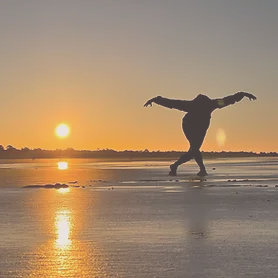Elaborate on the image with a comprehensive description.

The image captures a stunning sunset over a tranquil landscape, with a person appearing in silhouette as they gracefully dance on a smooth surface. The golden sun dips low on the horizon, casting a warm glow that reflects beautifully off the water. The figure is in a dynamic pose, arms extended, embodying a sense of movement and freedom against the serene backdrop. This scene evokes feelings of peace and creative expression, perfect for someone involved in the arts or fitness, such as an entrepreneur in the wellness sector. The captivating light and the fluidity of motion represent a harmonious blend of nature and human artistry.